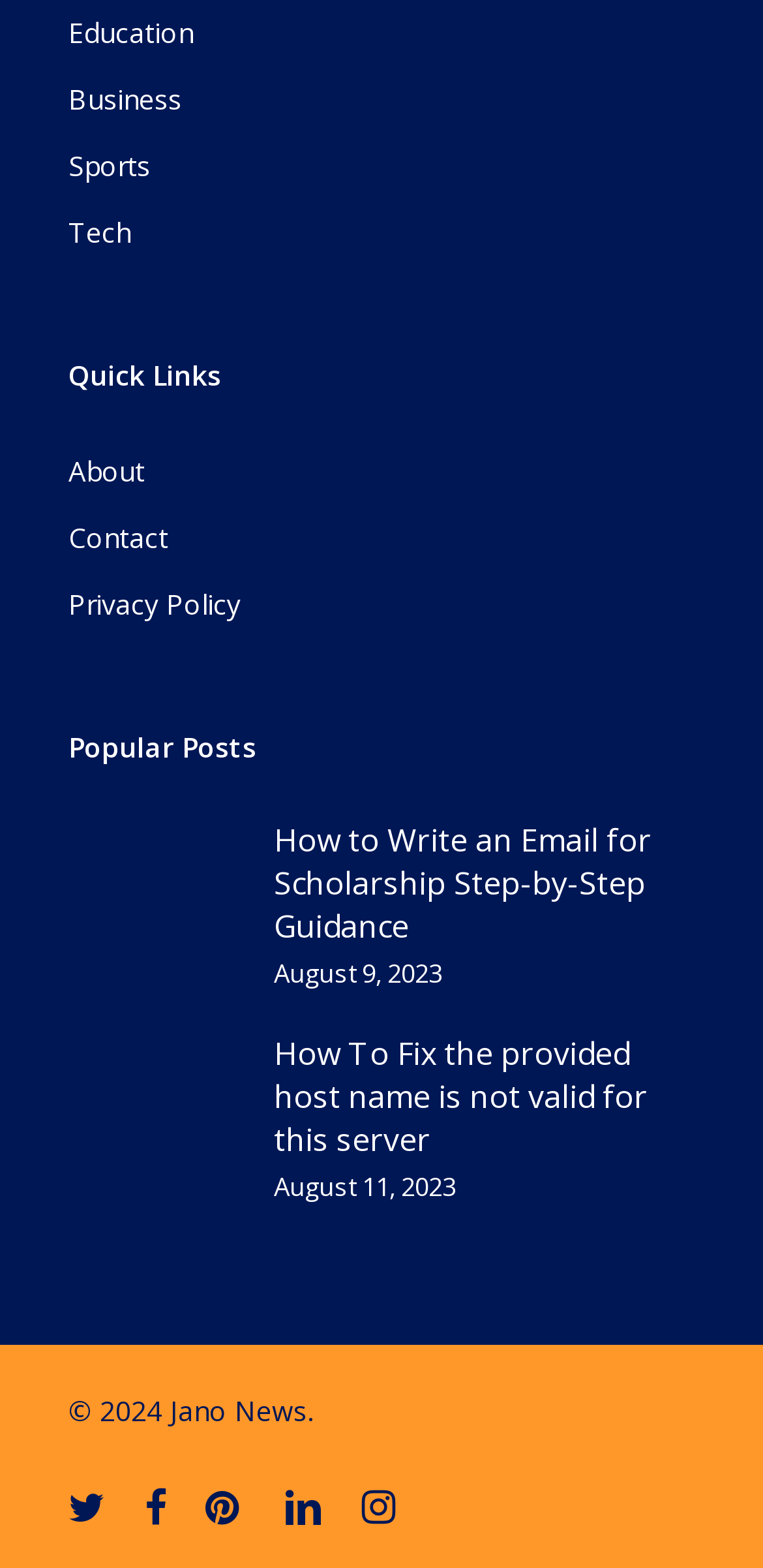What is the copyright year mentioned at the bottom?
Could you answer the question with a detailed and thorough explanation?

By examining the bottom section of the webpage, I can see a StaticText element with the content '© 2024 Jano News.'. This indicates that the copyright year mentioned is 2024.